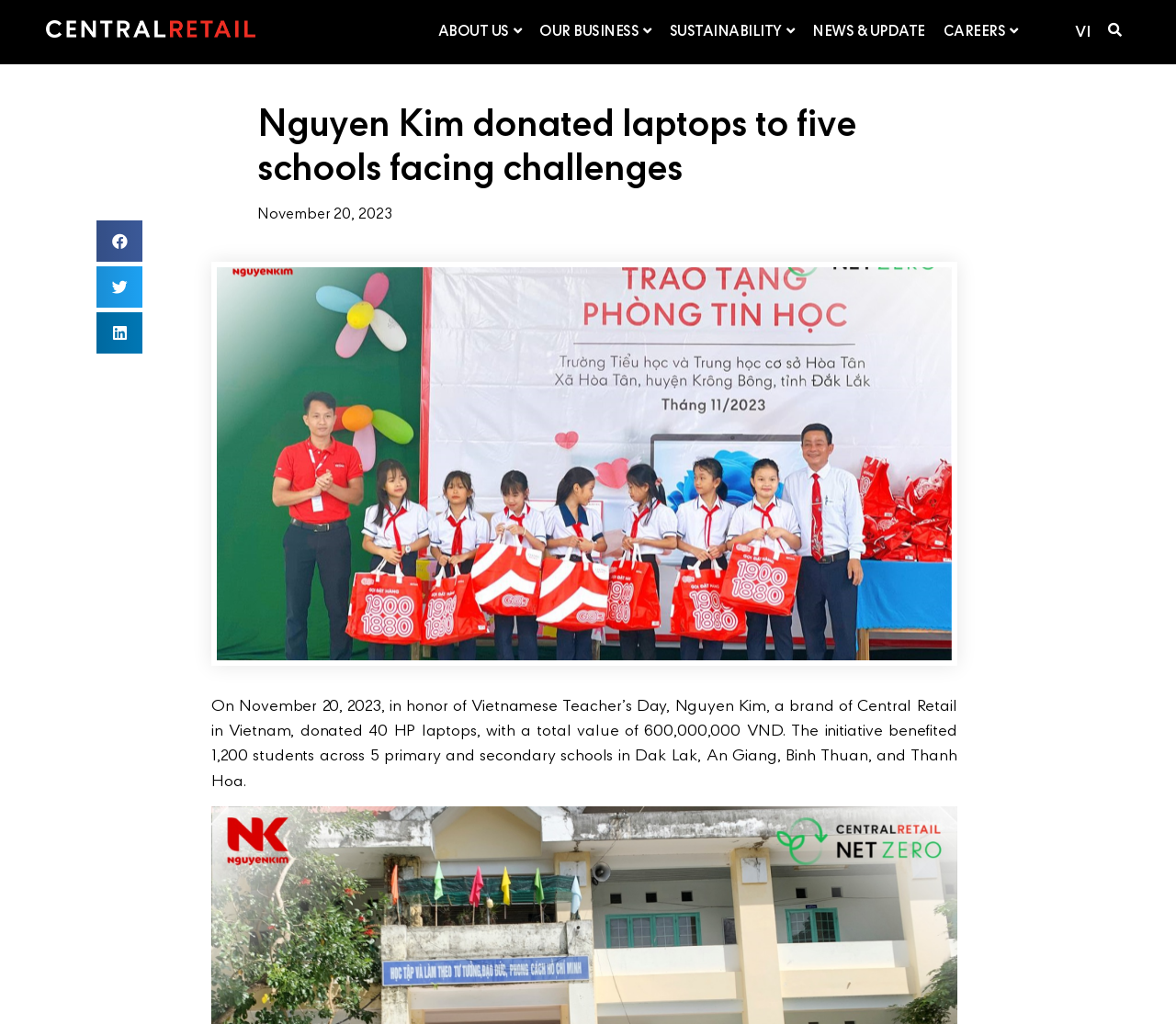Locate the UI element that matches the description Changemaker Roles in the webpage screenshot. Return the bounding box coordinates in the format (top-left x, top-left y, bottom-right x, bottom-right y), with values ranging from 0 to 1.

None